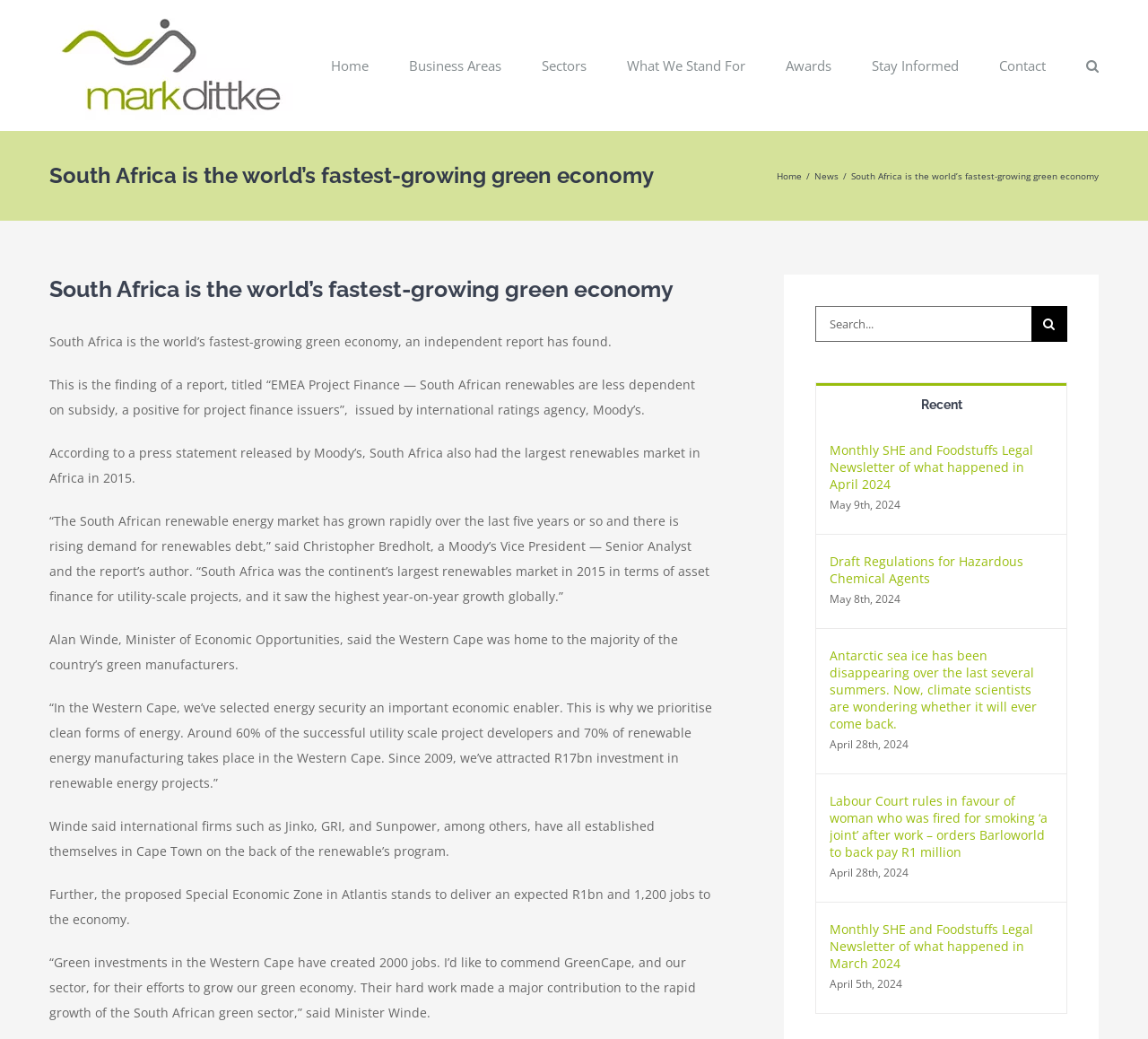Please reply with a single word or brief phrase to the question: 
What is the percentage of renewable energy manufacturing in the Western Cape?

70%